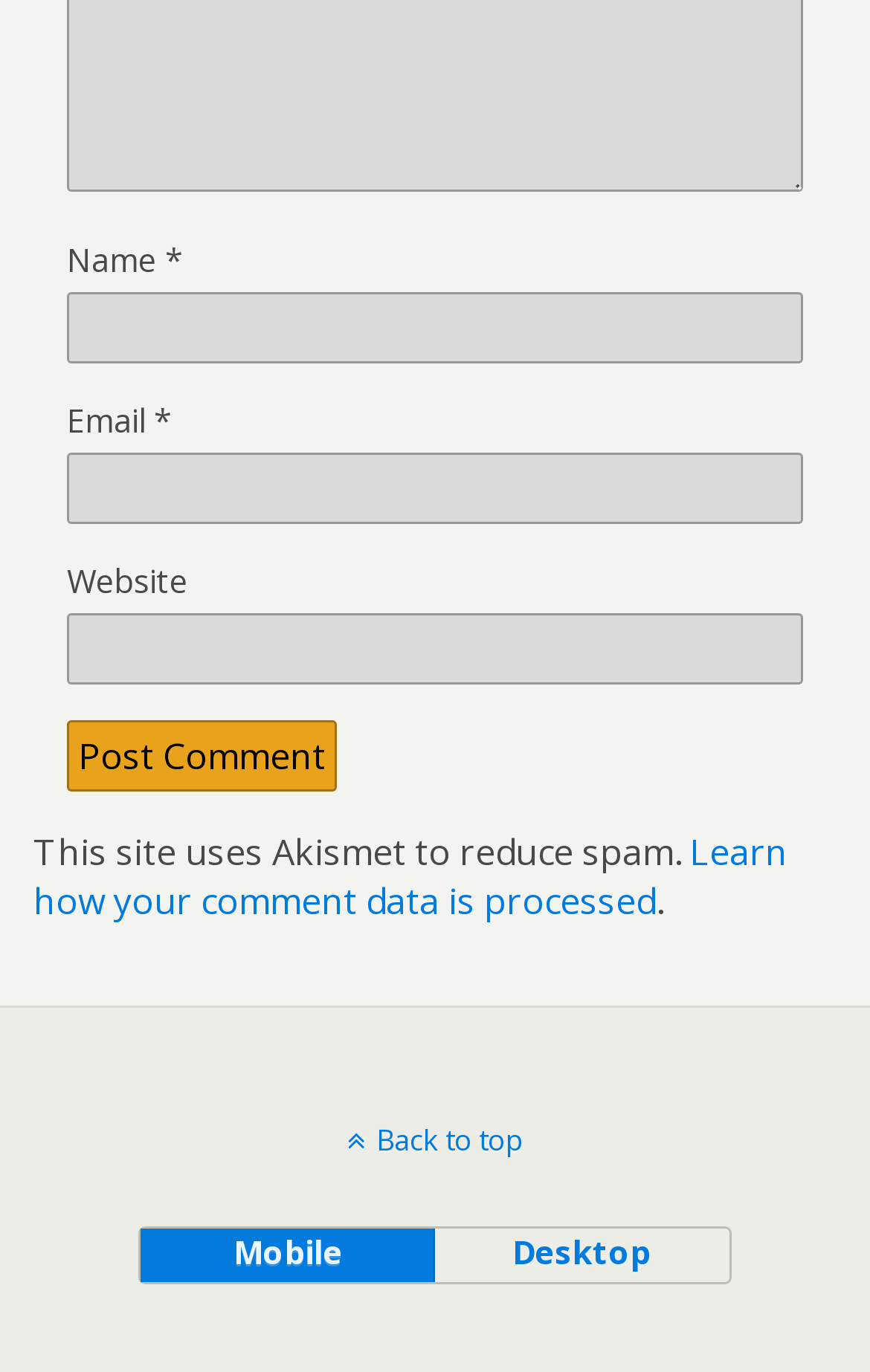What is the link 'Learn how your comment data is processed' for?
From the details in the image, provide a complete and detailed answer to the question.

The link 'Learn how your comment data is processed' is located below the text stating 'This site uses Akismet to reduce spam', suggesting that it provides more information about how the website handles comment data.